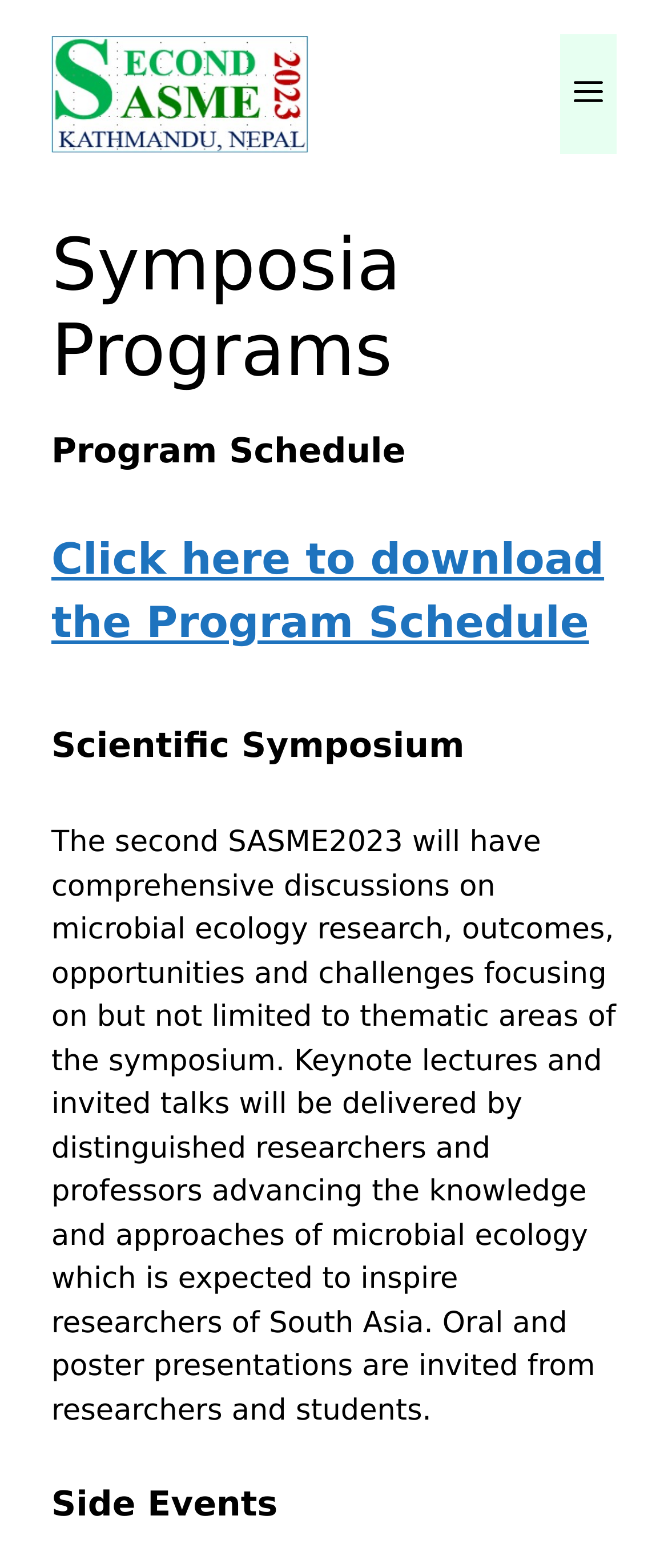Respond with a single word or phrase to the following question: What can be downloaded from the page?

Program Schedule